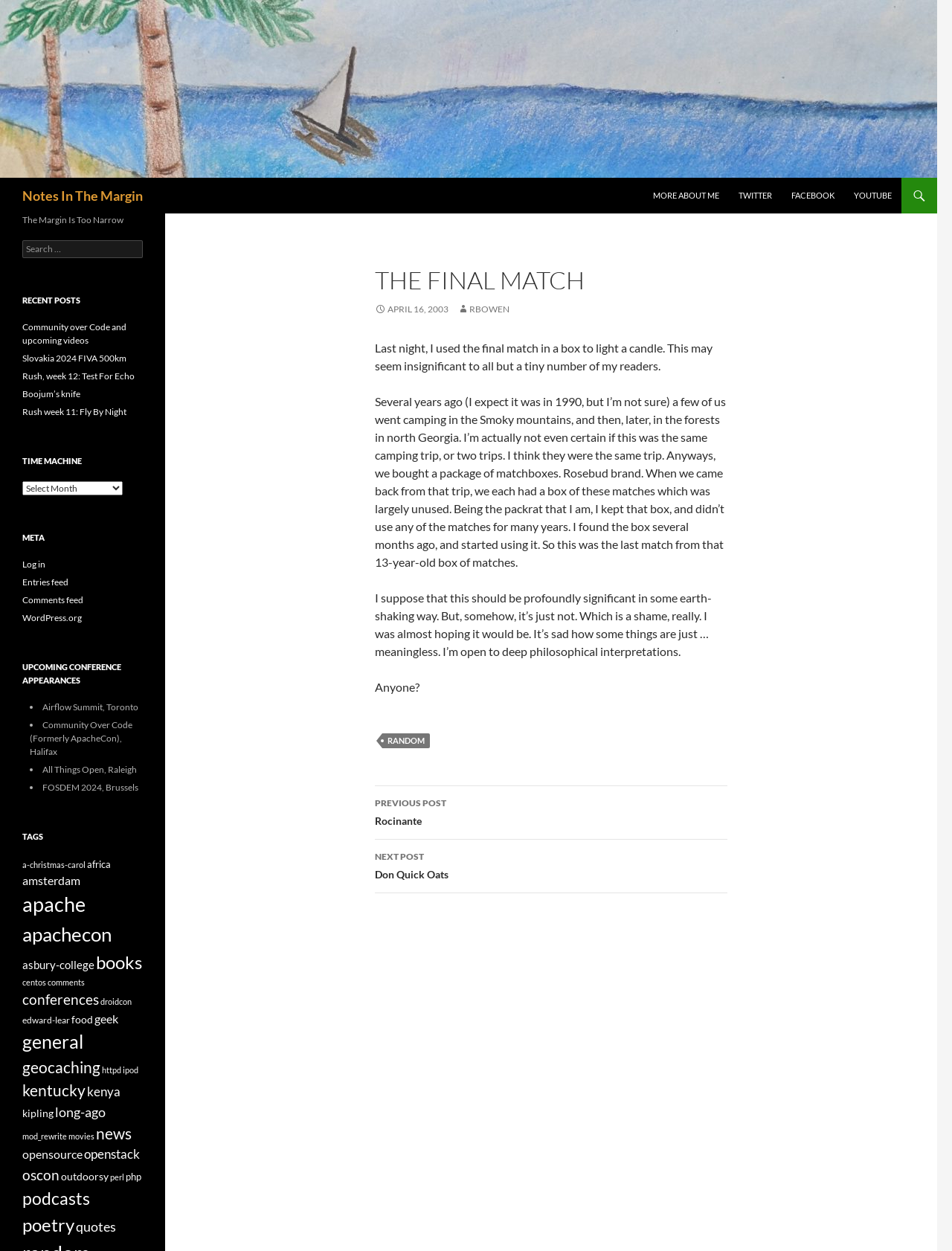Find the bounding box coordinates for the element that must be clicked to complete the instruction: "Click on the 'MORE ABOUT ME' link". The coordinates should be four float numbers between 0 and 1, indicated as [left, top, right, bottom].

[0.677, 0.142, 0.765, 0.171]